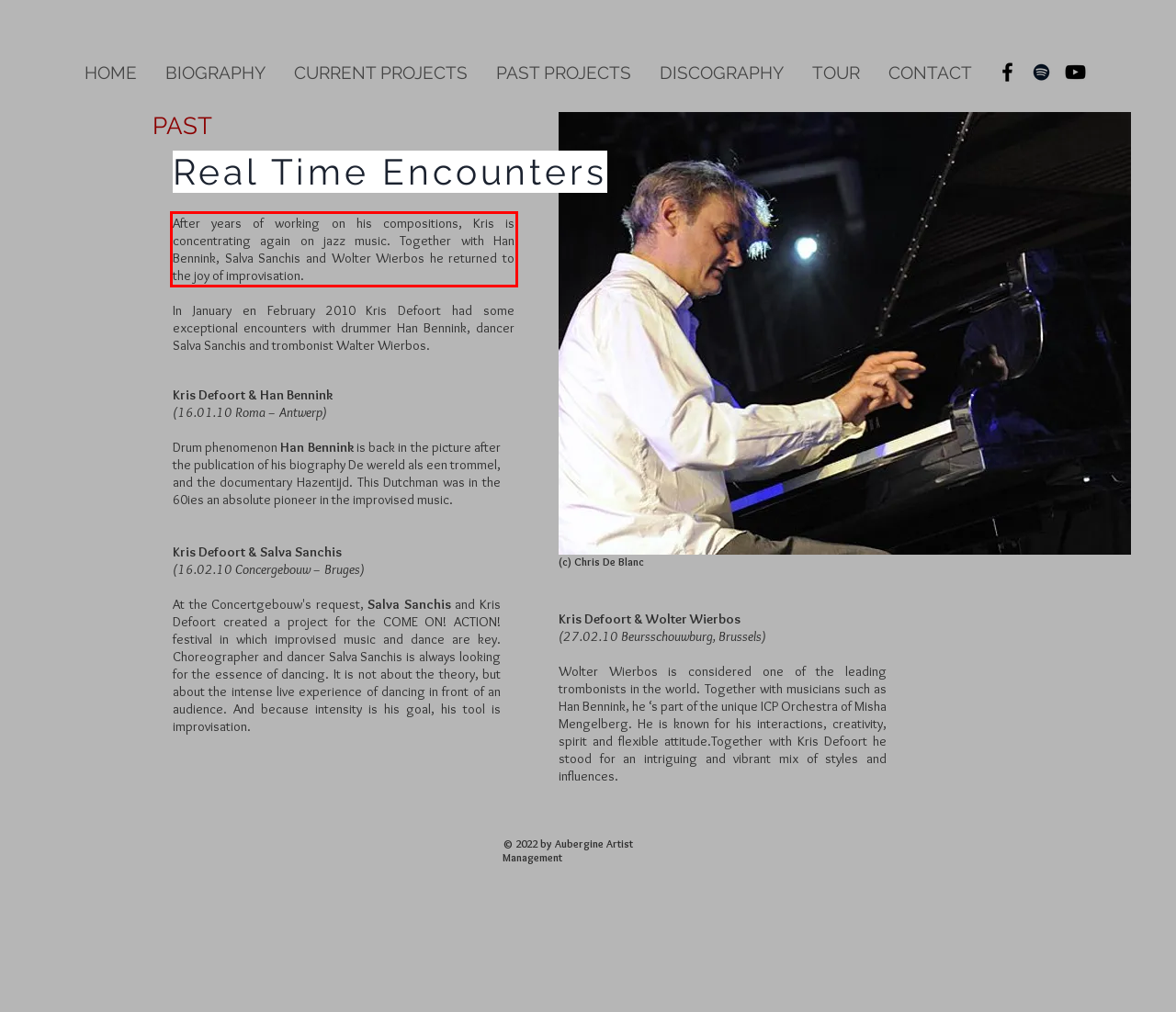Given a screenshot of a webpage, identify the red bounding box and perform OCR to recognize the text within that box.

After years of working on his compositions, Kris is concentrating again on jazz music. Together with Han Bennink, Salva Sanchis and Wolter Wierbos he returned to the joy of improvisation.